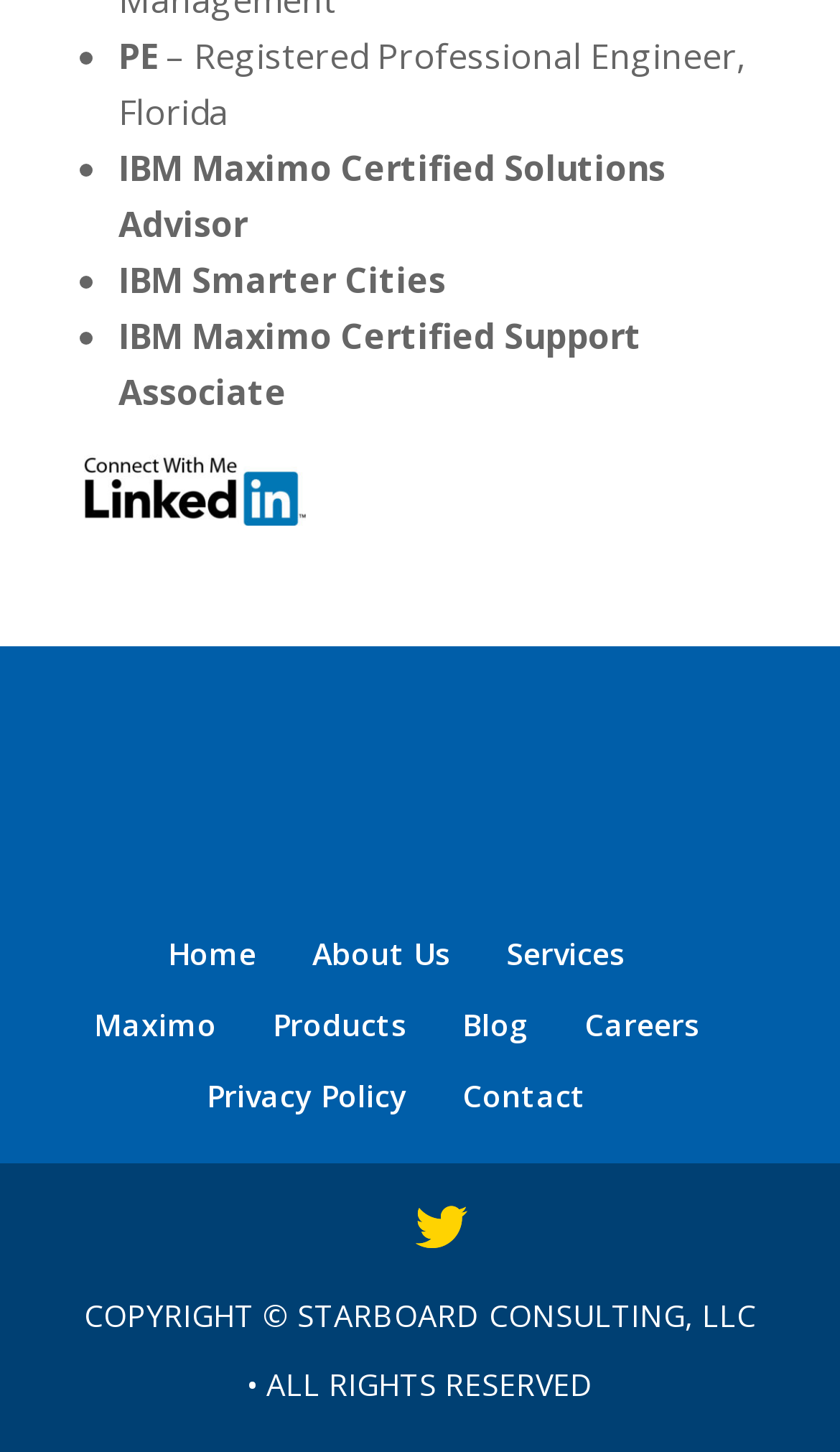Please reply to the following question using a single word or phrase: 
What is the company name mentioned in the copyright section?

STARBOARD CONSULTING, LLC